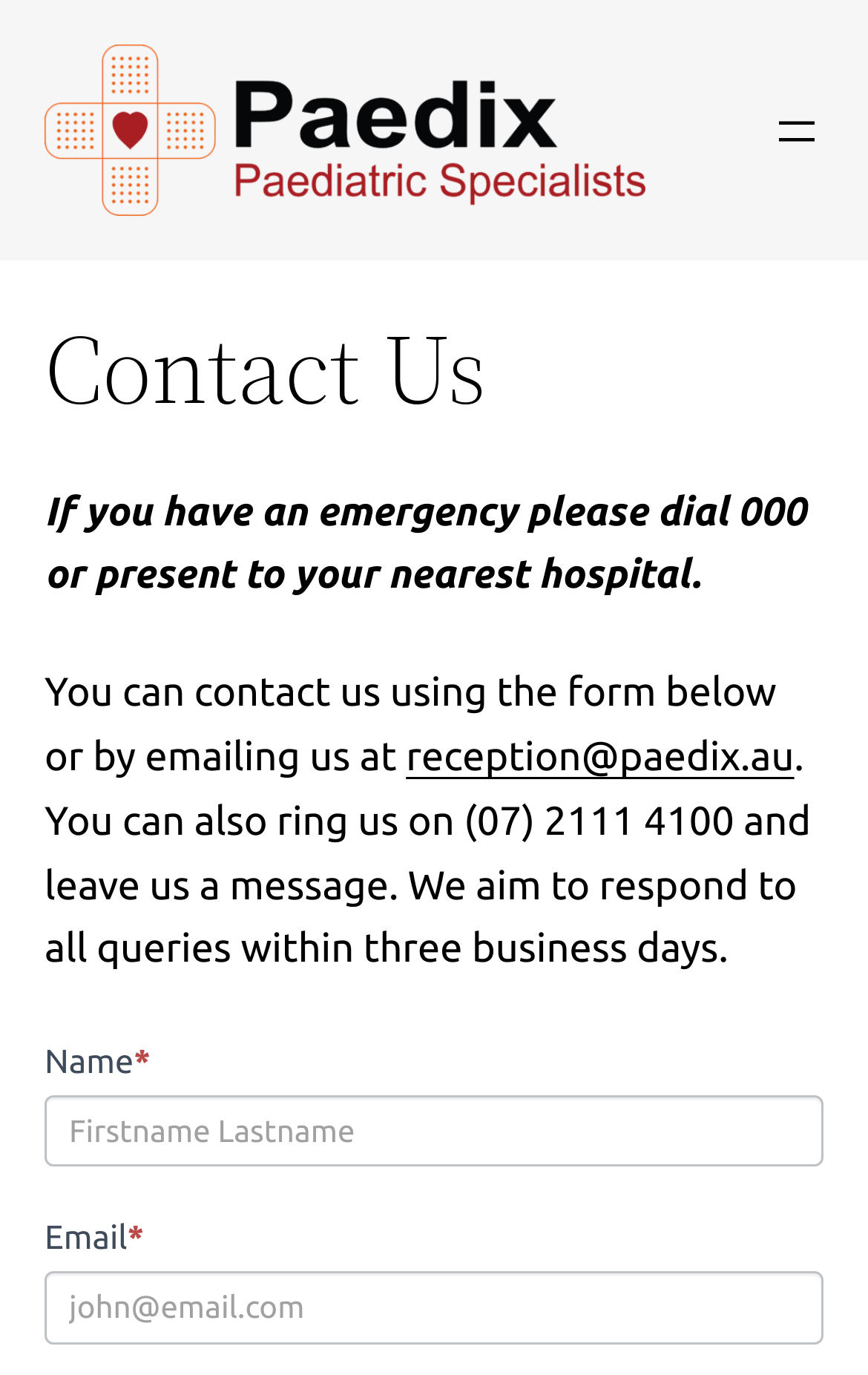What is the emergency contact number mentioned on the webpage?
Respond to the question with a well-detailed and thorough answer.

I found the emergency contact number by looking at the text that says 'If you have an emergency please dial 000 or present to your nearest hospital.'